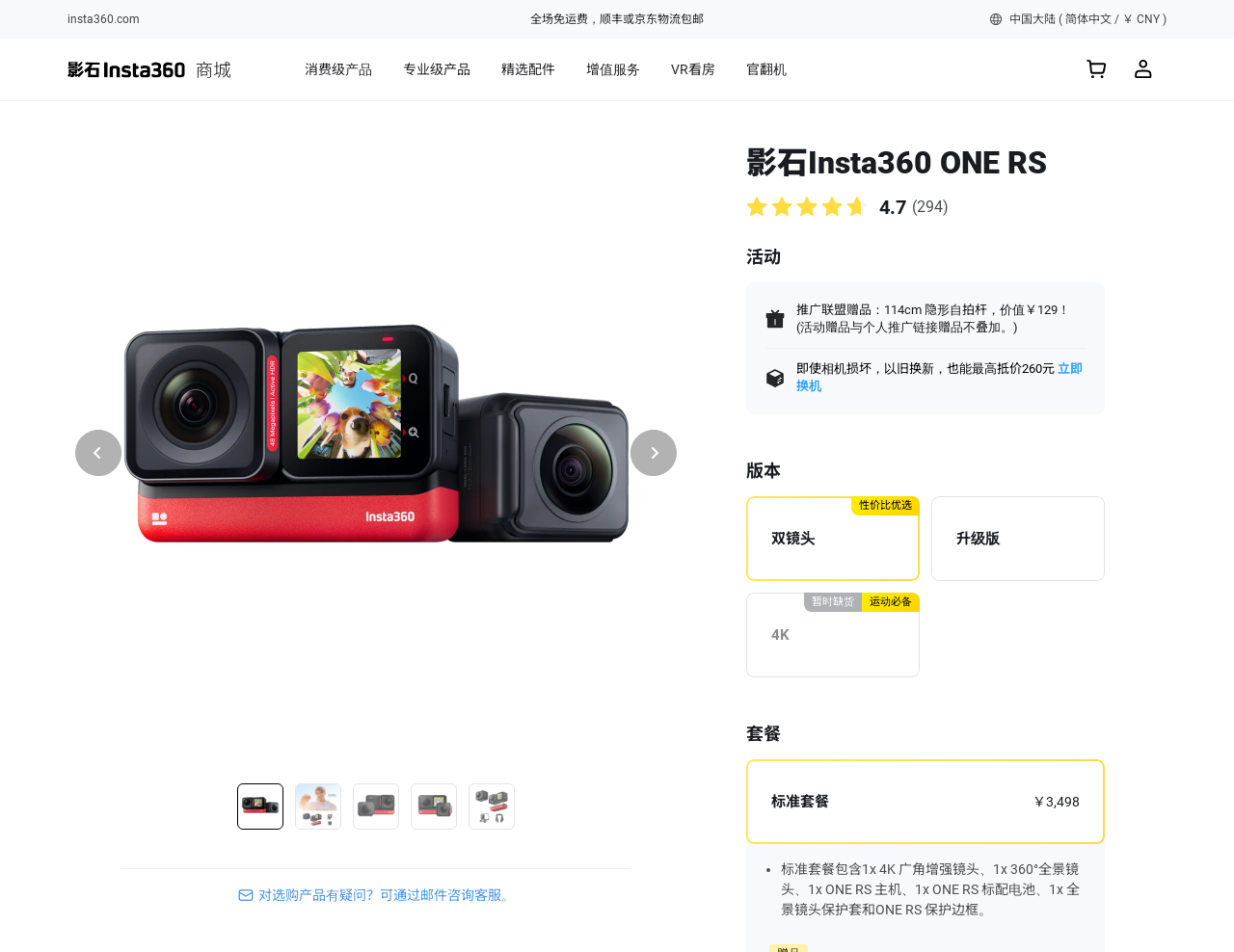Write an elaborate caption that captures the essence of the webpage.

This webpage is about the Insta360 ONE RS, a next-generation interchangeable lens action camera. At the top, there is a link to the Insta360 website and a heading that announces the new product launch. Below that, there are several headings that categorize the products into consumer-level, professional-level, and accessories.

On the left side, there is a carousel region that displays multiple images, likely showcasing the camera's features and capabilities. Above the carousel, there is a button to select the region and language, and a link to contact customer service via email.

In the main content area, there is a heading that highlights the key features of the Insta360 ONE RS, including the option to choose from four different lenses: 4K wide-angle lens, 5.7K 360-degree lens, and 5.3K 1-inch lens. There is also a promotion that offers free shipping and warranty service.

Below that, there are several radio buttons that allow users to select different options, each with an accompanying image. There is also a rating system that displays 4.7 stars out of 5, based on 294 reviews.

Further down, there are headings that categorize the content into "Activities", "Versions", and "Packages". Under "Activities", there is a promotion that offers a free gift, a 114cm invisible selfie stick, worth ¥129. Under "Versions", there are three options: "Value for Money", "Dual-Lens", and "Upgrade Version". Under "Packages", there are two options: "Standard Package" and "Pro Package", each with a detailed list of included items.

Throughout the page, there are multiple images, links, and buttons that provide more information and allow users to interact with the content.